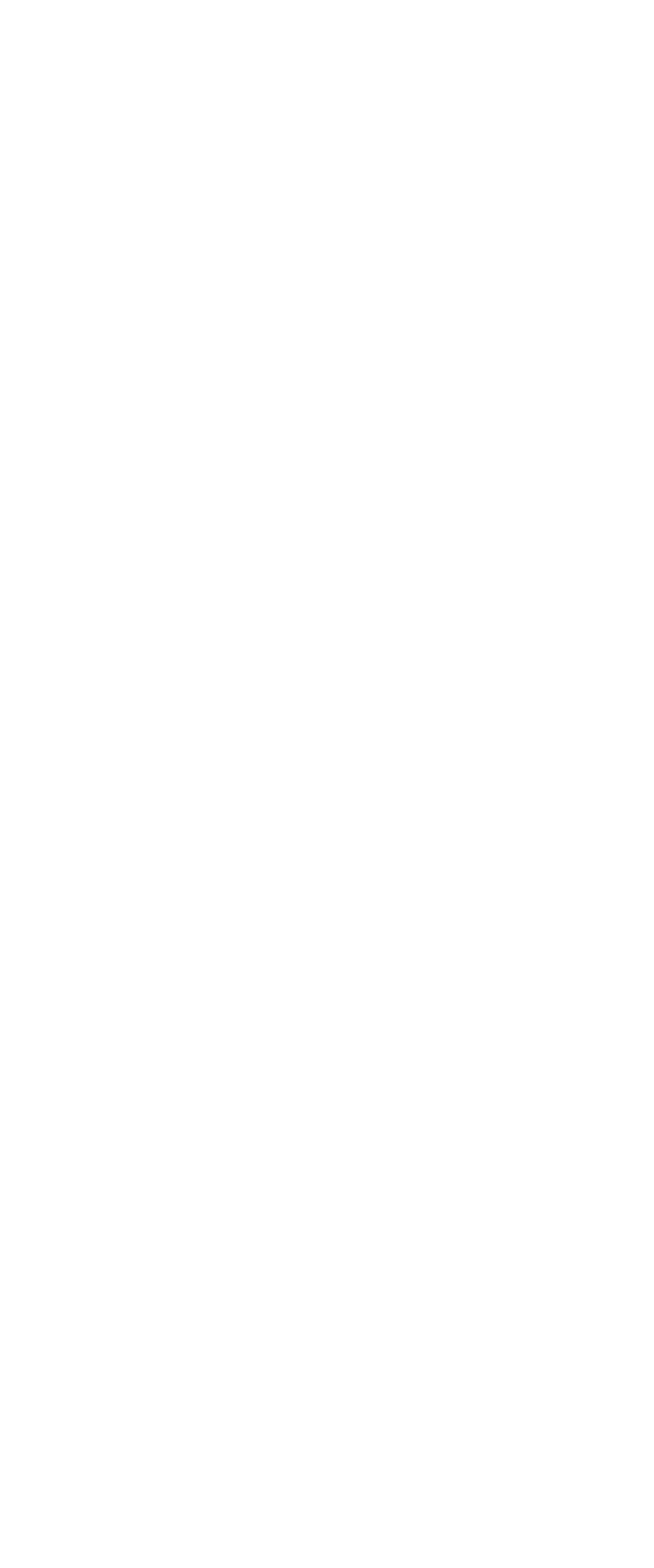Predict the bounding box coordinates of the area that should be clicked to accomplish the following instruction: "View contact information of David Shi". The bounding box coordinates should consist of four float numbers between 0 and 1, i.e., [left, top, right, bottom].

[0.295, 0.177, 0.705, 0.194]